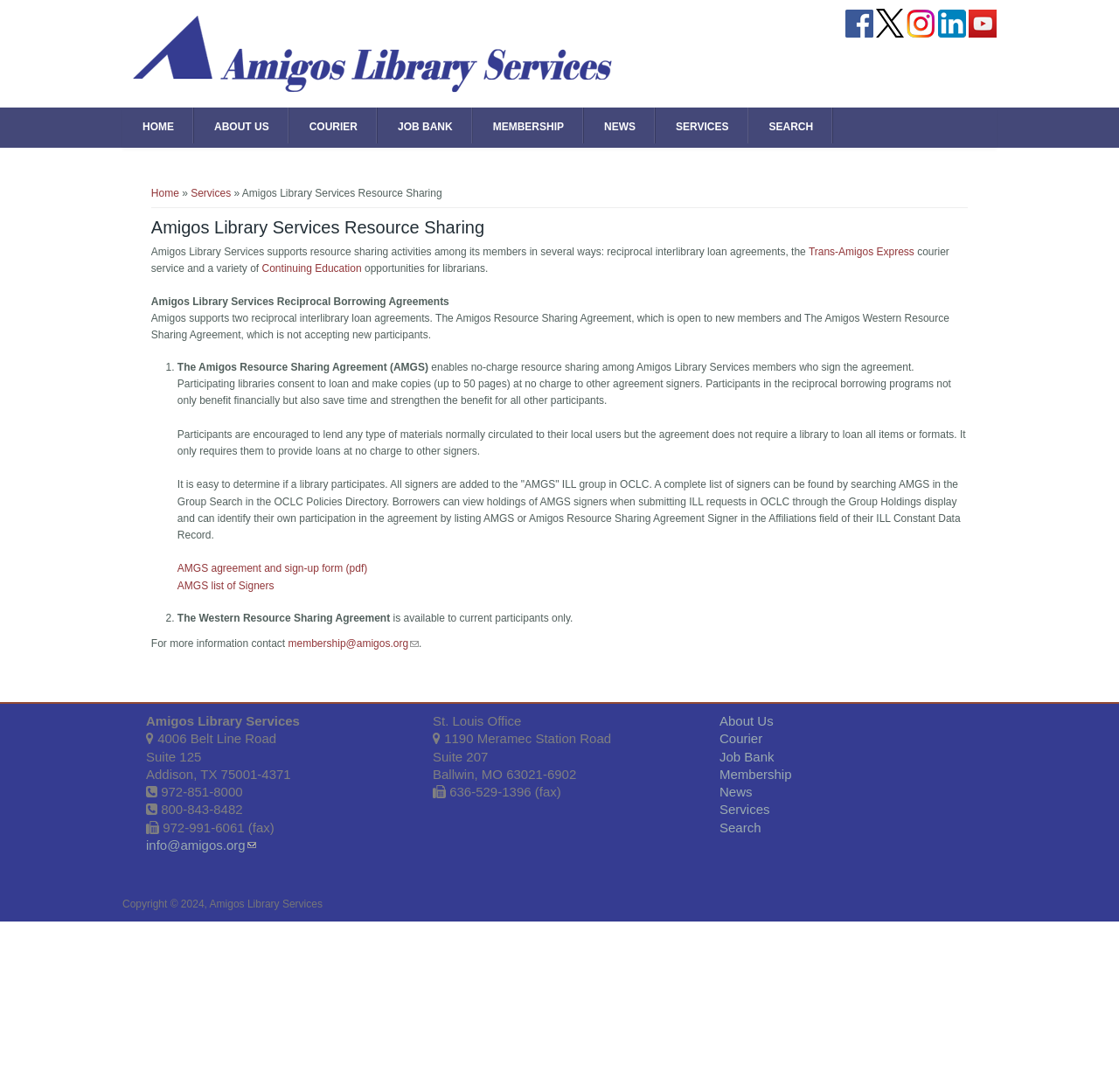Please specify the bounding box coordinates of the area that should be clicked to accomplish the following instruction: "Search". The coordinates should consist of four float numbers between 0 and 1, i.e., [left, top, right, bottom].

[0.669, 0.099, 0.745, 0.135]